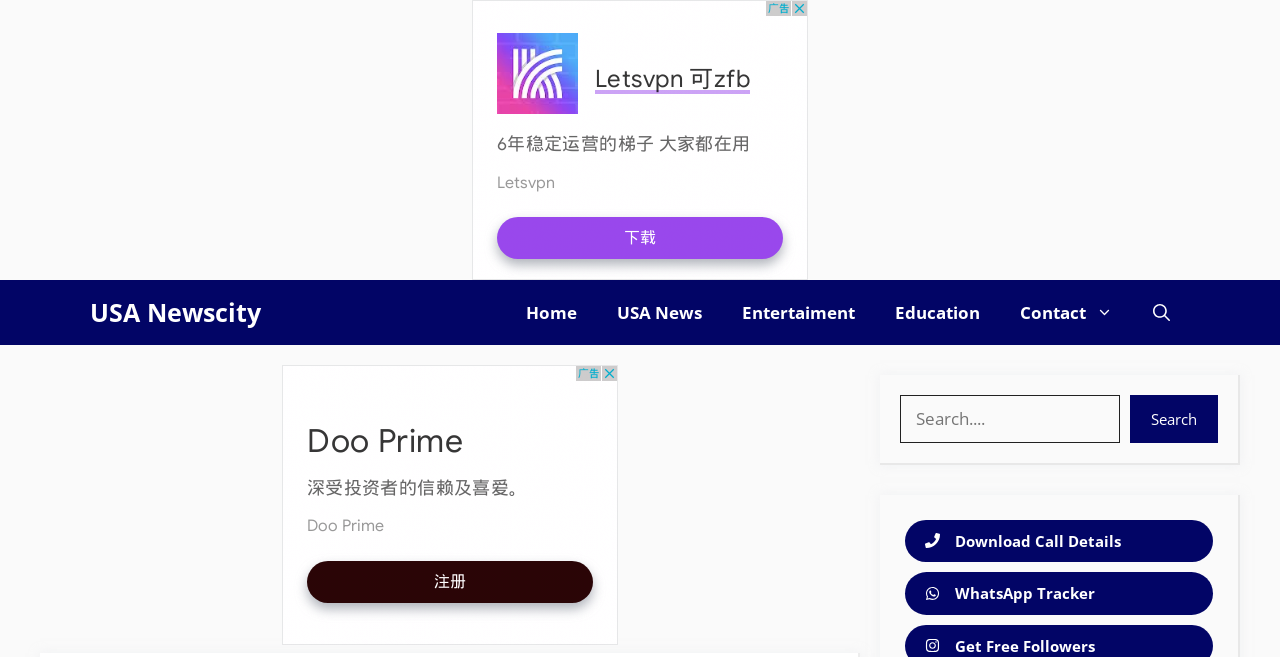Identify the bounding box for the described UI element: "USA Newscity".

[0.07, 0.426, 0.204, 0.525]